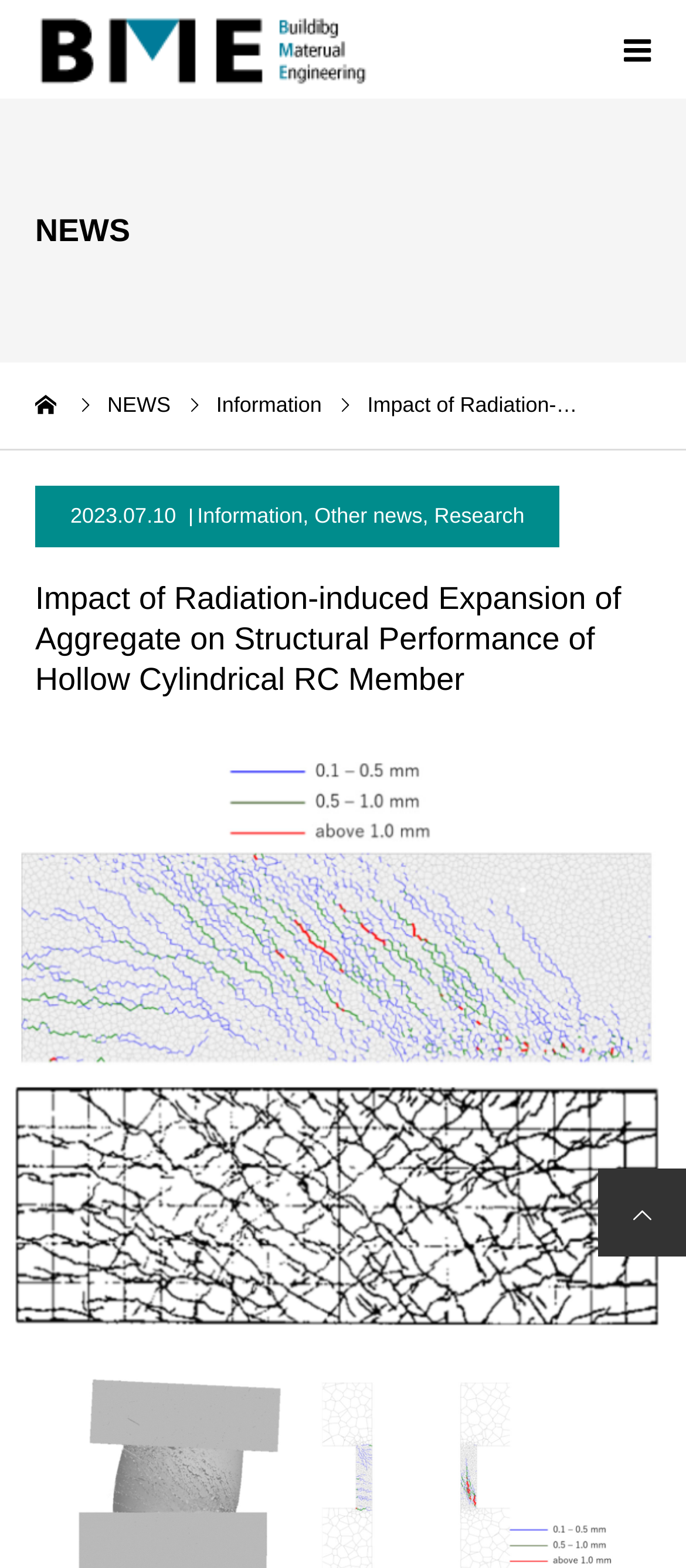Could you provide the bounding box coordinates for the portion of the screen to click to complete this instruction: "view news"?

[0.156, 0.25, 0.249, 0.266]